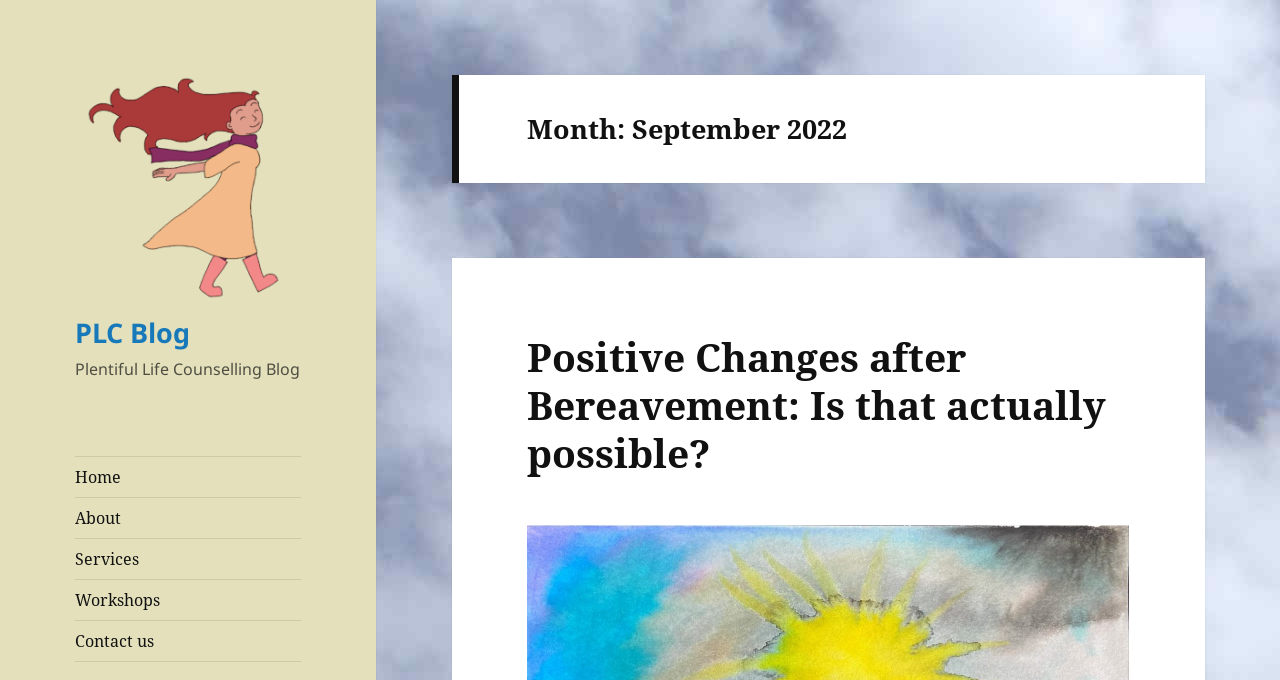Is the blog post about bereavement?
Provide an in-depth and detailed answer to the question.

The blog post is about bereavement because the title of the post mentions 'Bereavement'. The title is 'Positive Changes after Bereavement: Is that actually possible?'.